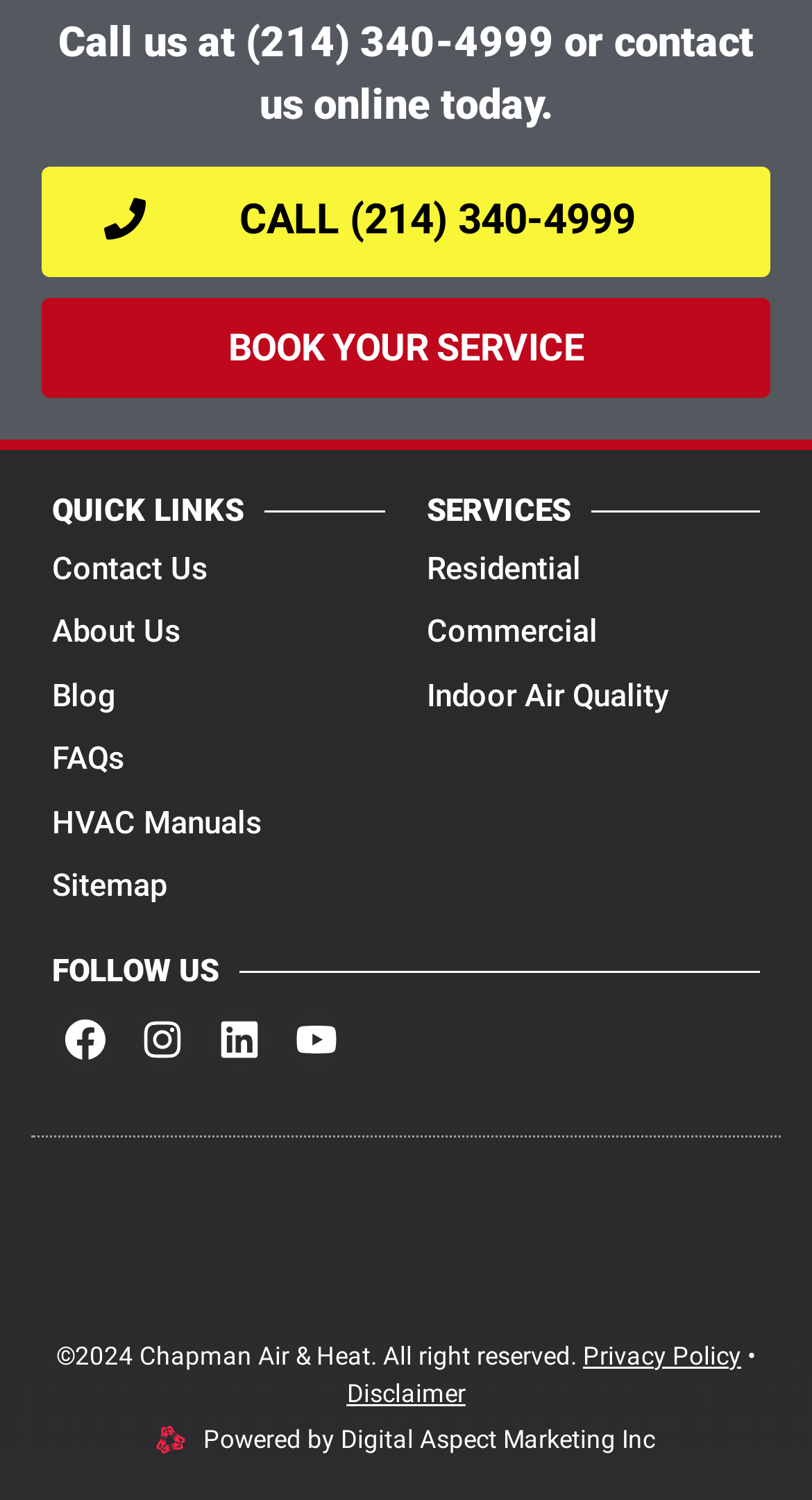Find the bounding box coordinates for the area you need to click to carry out the instruction: "Contact us". The coordinates should be four float numbers between 0 and 1, indicated as [left, top, right, bottom].

[0.064, 0.364, 0.474, 0.395]